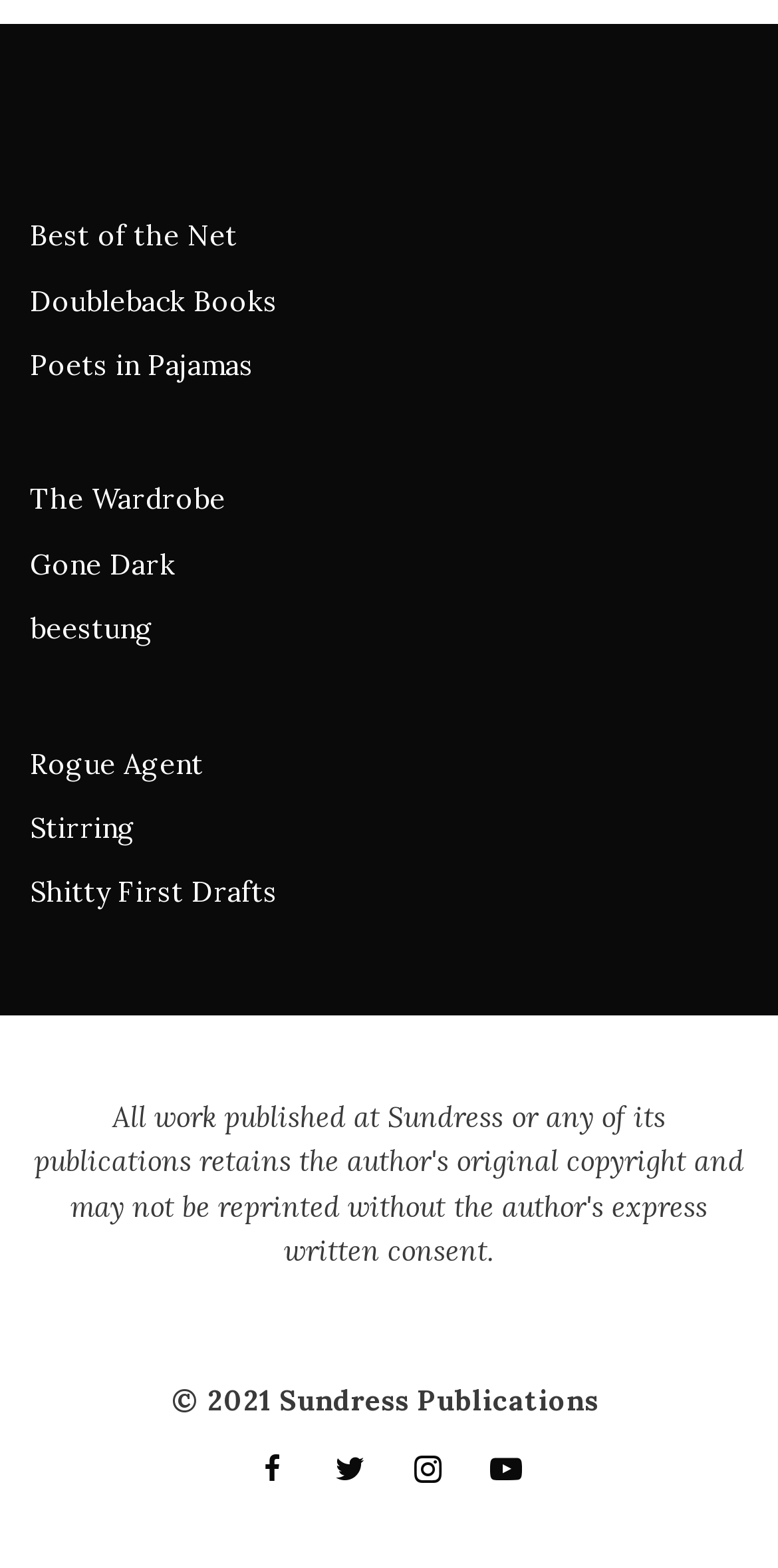What is the last link in the list?
Give a one-word or short phrase answer based on the image.

Shitty First Drafts